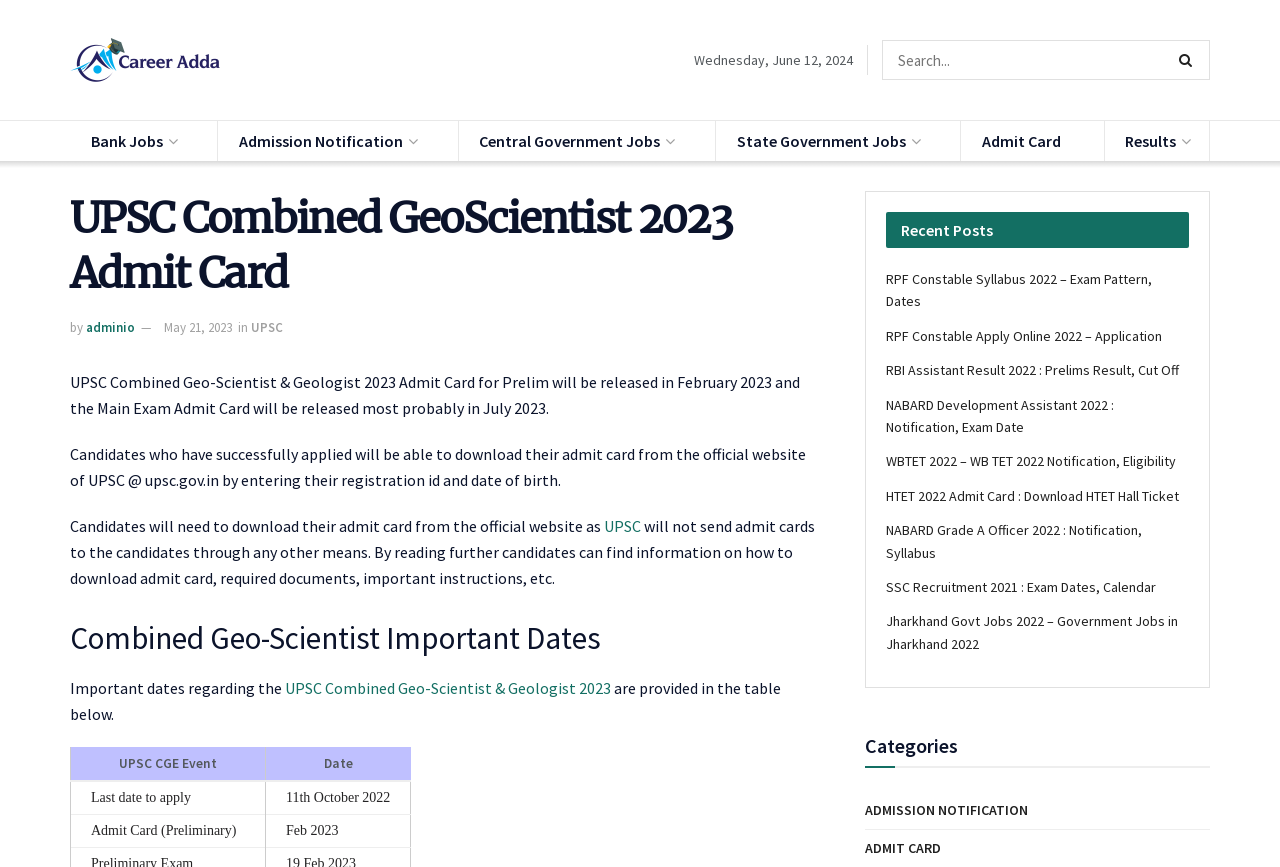Determine the bounding box coordinates of the UI element that matches the following description: "UPSC". The coordinates should be four float numbers between 0 and 1 in the format [left, top, right, bottom].

[0.196, 0.368, 0.221, 0.388]